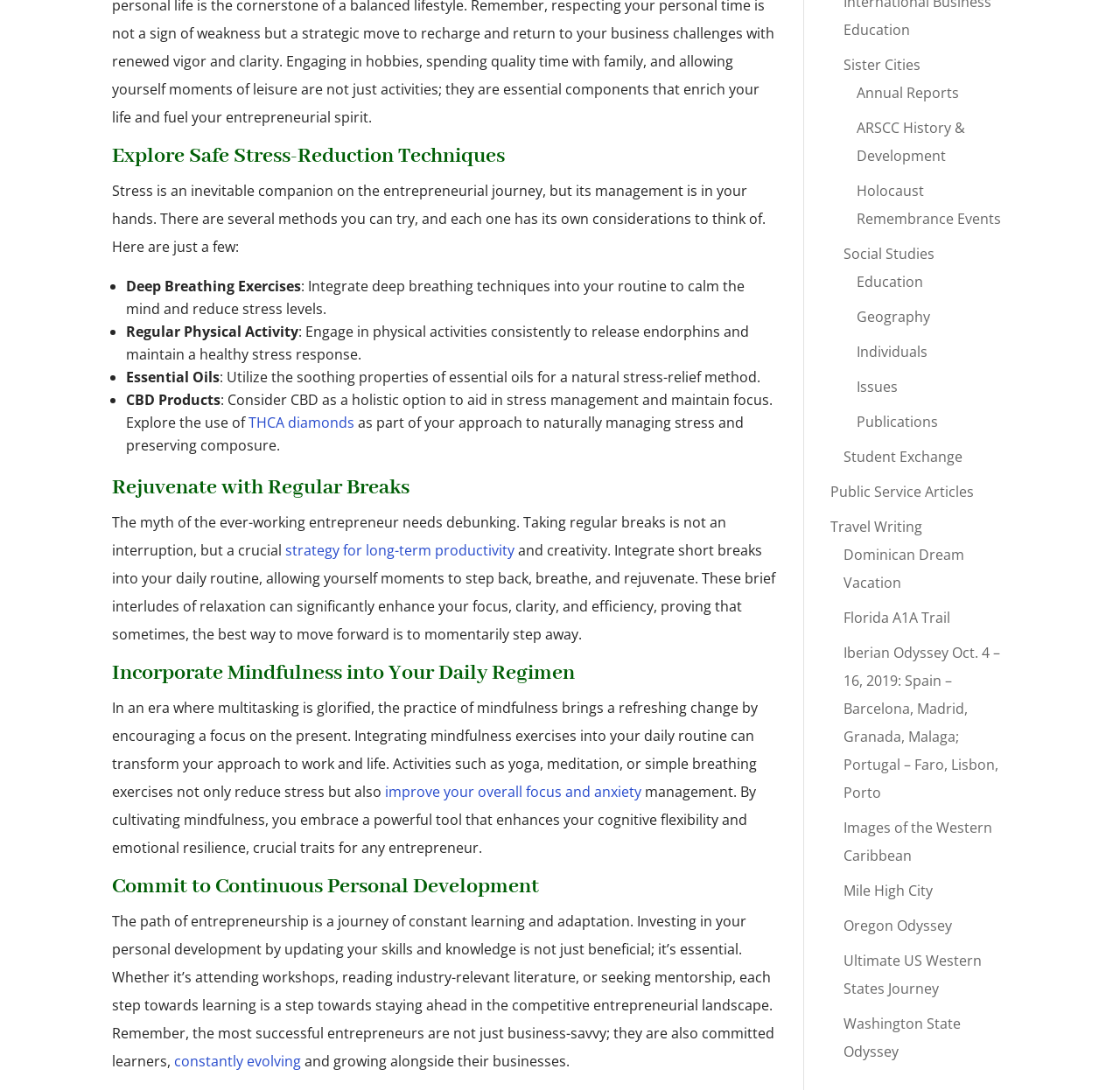Please indicate the bounding box coordinates of the element's region to be clicked to achieve the instruction: "Explore 'improve your overall focus and anxiety' through mindfulness". Provide the coordinates as four float numbers between 0 and 1, i.e., [left, top, right, bottom].

[0.344, 0.718, 0.576, 0.735]